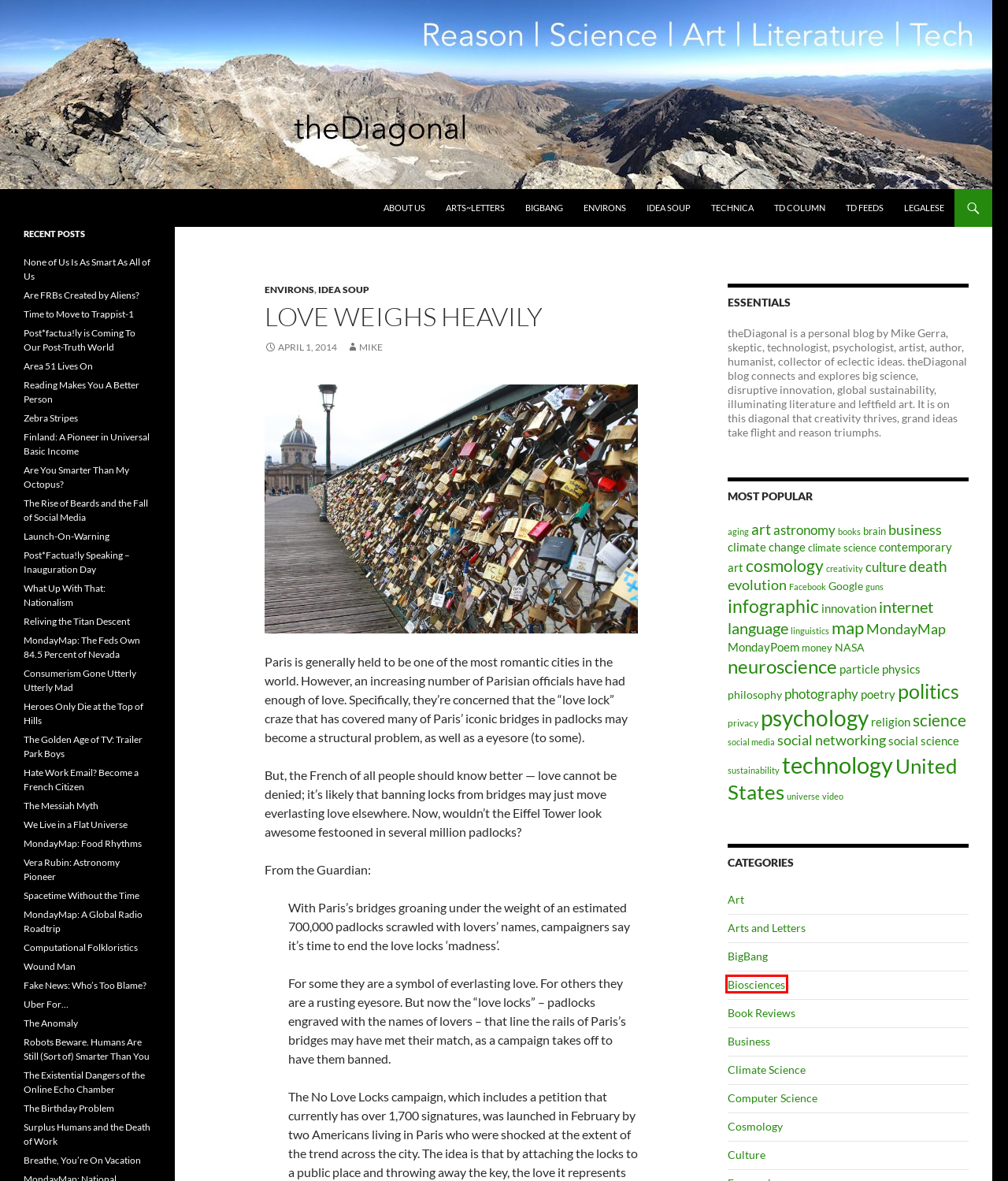Observe the screenshot of a webpage with a red bounding box around an element. Identify the webpage description that best fits the new page after the element inside the bounding box is clicked. The candidates are:
A. linguistics | theDiagonal
B. Are You Smarter Than My Octopus? | theDiagonal
C. creativity | theDiagonal
D. MondayMap: A Global Radio Roadtrip | theDiagonal
E. culture | theDiagonal
F. Biosciences | theDiagonal
G. Robots Beware. Humans Are Still (Sort of) Smarter Than You | theDiagonal
H. Culture | theDiagonal

F